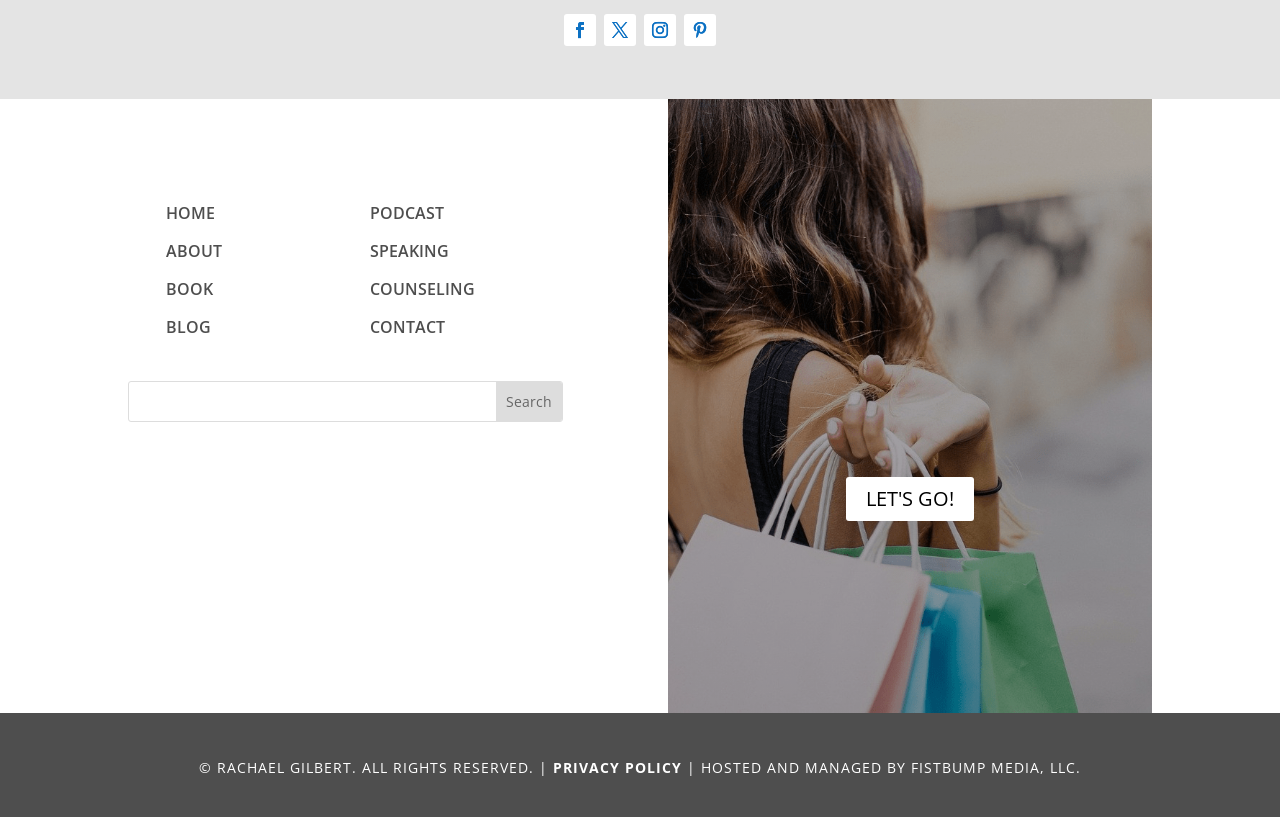What is the name of the person who owns the copyright of this webpage?
Analyze the image and provide a thorough answer to the question.

I found a heading element with the text '© RACHAEL GILBERT. ALL RIGHTS RESERVED.' at the bottom of the webpage, which indicates that RACHAEL GILBERT owns the copyright of this webpage.